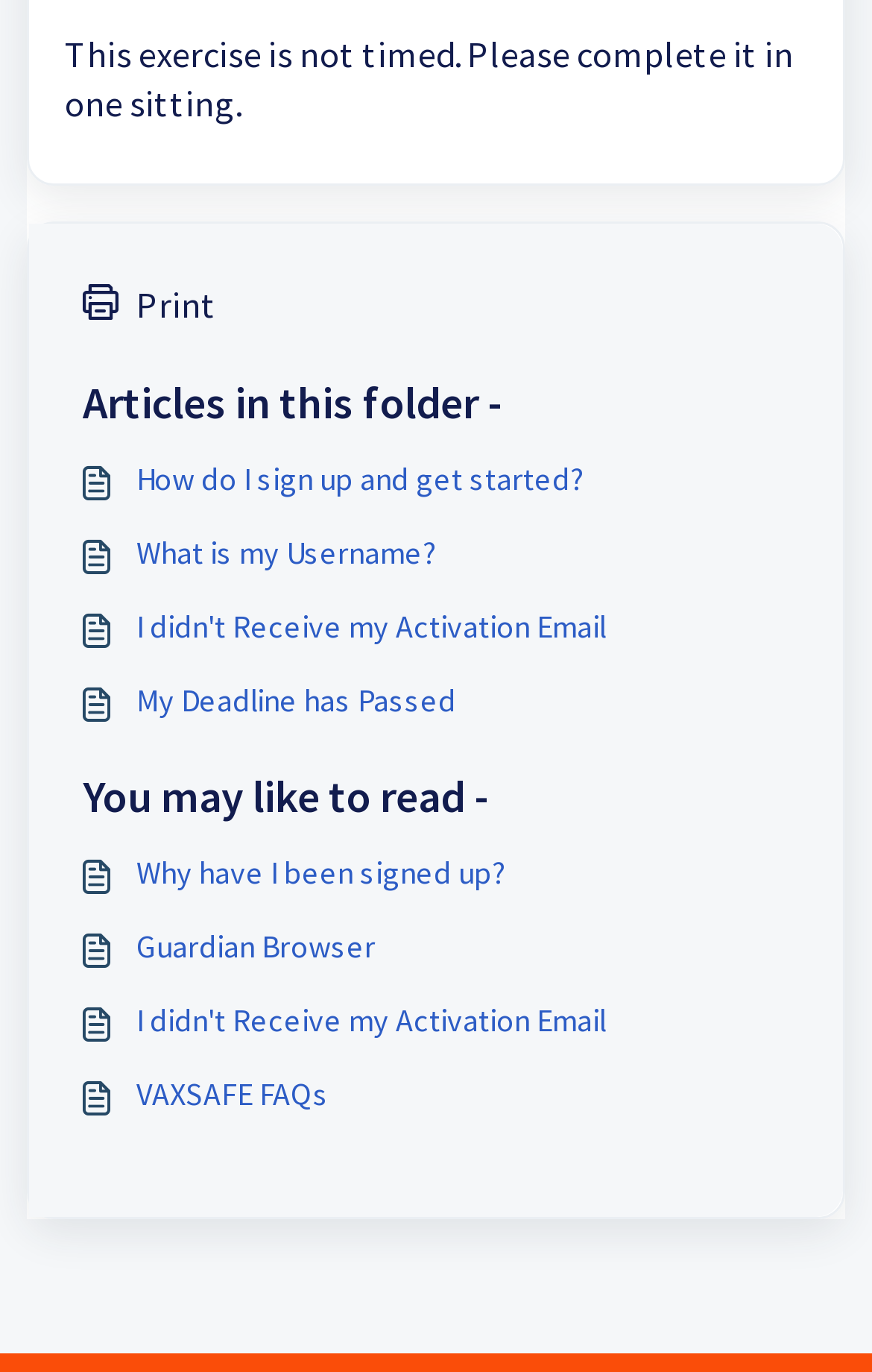Specify the bounding box coordinates of the region I need to click to perform the following instruction: "View 'VAXSAFE FAQs'". The coordinates must be four float numbers in the range of 0 to 1, i.e., [left, top, right, bottom].

[0.095, 0.78, 0.905, 0.815]